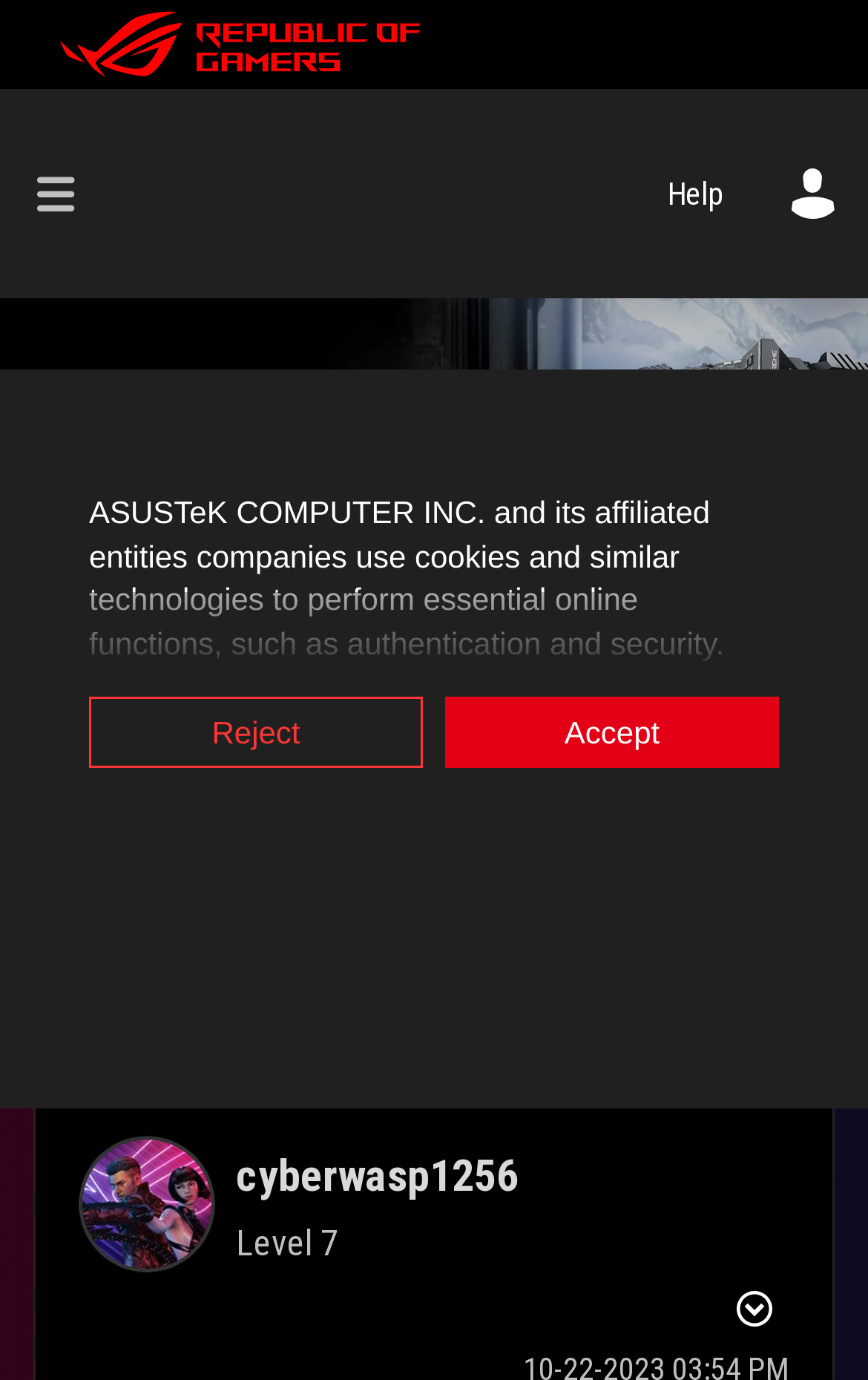Give a comprehensive overview of the webpage, including key elements.

This webpage appears to be a forum post on the Republic of Gamers Forum. At the top of the page, there is a notification about cookies and similar technologies used by ASUS, with options to reject or accept them. Below this notification, there is a main navigation menu with a link to "ROG" accompanied by an image of the ROG logo. 

To the right of the ROG logo, there is a "Browse" button and a "Help" link. Further to the right, there is a search bar with a "Search" button. Below the search bar, there are several alert messages, but they do not contain any text.

The main content of the page is a forum post with a heading that reads "Z270E Sonic studio 3-studio effect not working FIXED!!!!!!!!!!!!!!!!!!!!!!!". Below the heading, there is a static text indicating that the post has 607 views. To the left of the view count, there is an image of the user who posted, cyberwasp1256, and a link to view their profile. Below the image, there is a static text indicating the user's level, which is 7.

At the bottom of the post, there is a button to show the post option menu. Above the post, there is a breadcrumbs navigation menu with a link to "Z270".